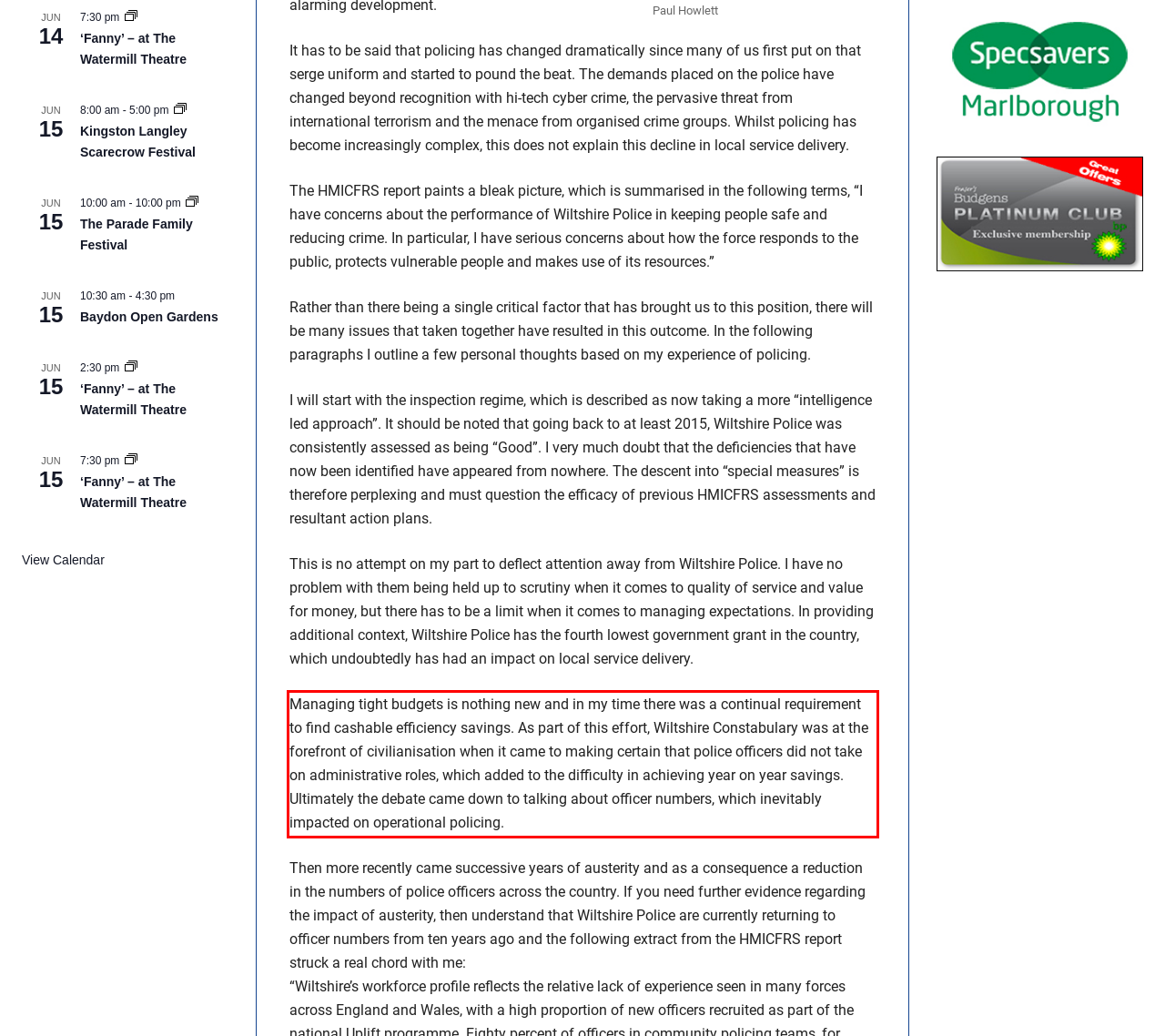You have a screenshot of a webpage where a UI element is enclosed in a red rectangle. Perform OCR to capture the text inside this red rectangle.

Managing tight budgets is nothing new and in my time there was a continual requirement to find cashable efficiency savings. As part of this effort, Wiltshire Constabulary was at the forefront of civilianisation when it came to making certain that police officers did not take on administrative roles, which added to the difficulty in achieving year on year savings. Ultimately the debate came down to talking about officer numbers, which inevitably impacted on operational policing.